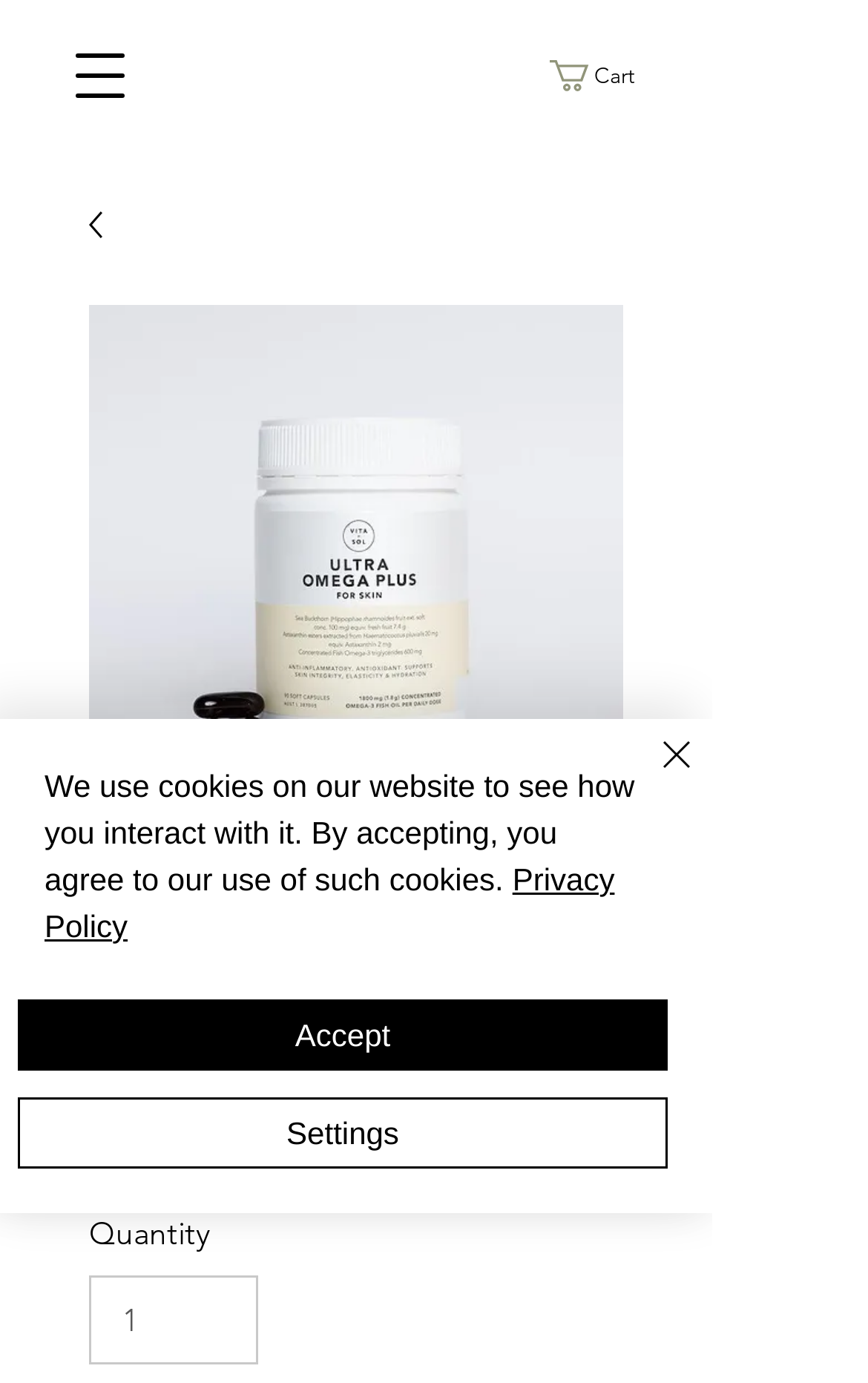Provide the bounding box for the UI element matching this description: "parent_node: Cart aria-label="Open navigation menu"".

[0.051, 0.014, 0.179, 0.095]